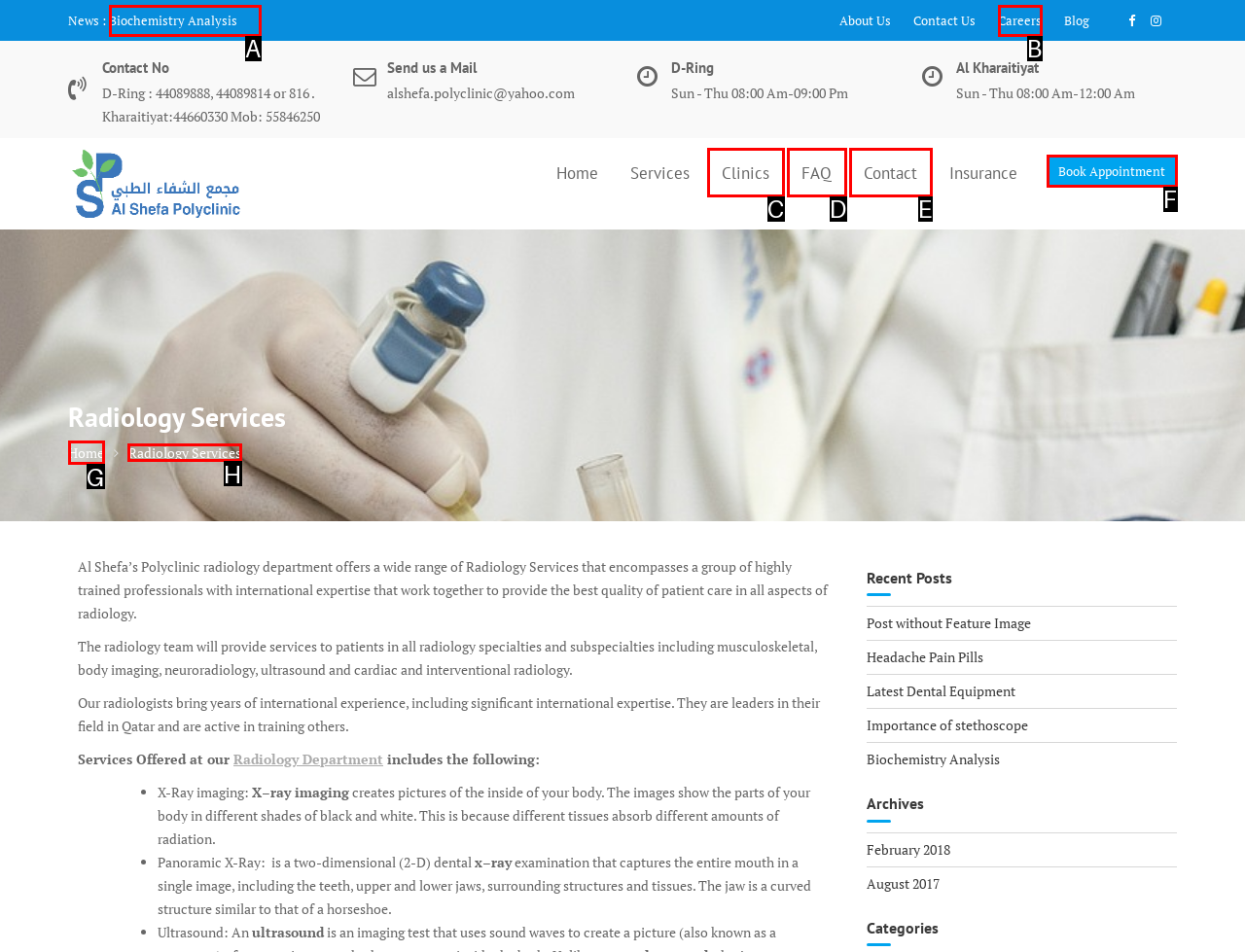To perform the task "Read more about Radiology Services", which UI element's letter should you select? Provide the letter directly.

H